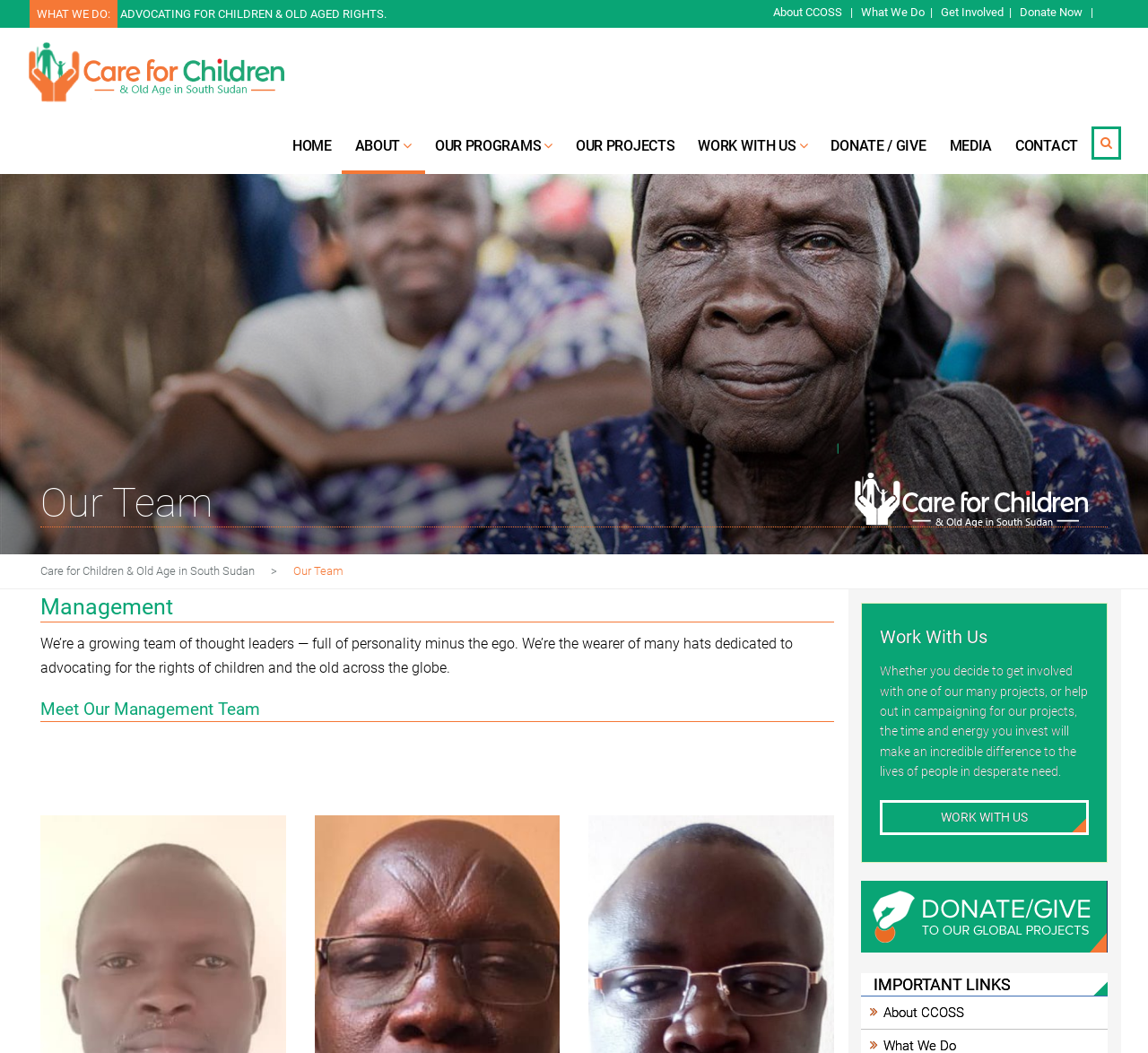What is the theme of the webpage's content?
Using the image as a reference, answer with just one word or a short phrase.

Advocacy and charity